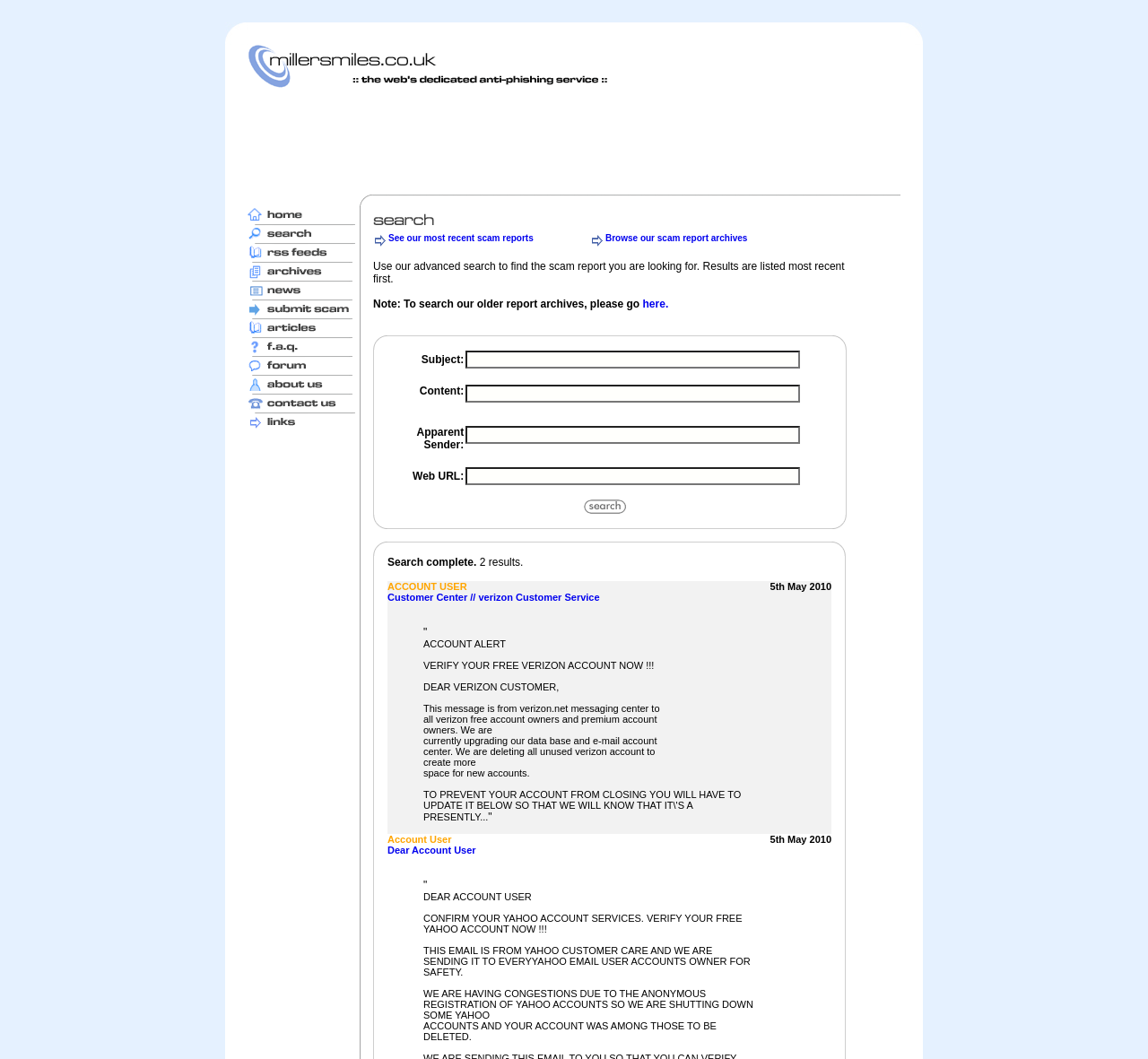Bounding box coordinates are to be given in the format (top-left x, top-left y, bottom-right x, bottom-right y). All values must be floating point numbers between 0 and 1. Provide the bounding box coordinate for the UI element described as: Browse our scam report archives

[0.527, 0.218, 0.651, 0.23]